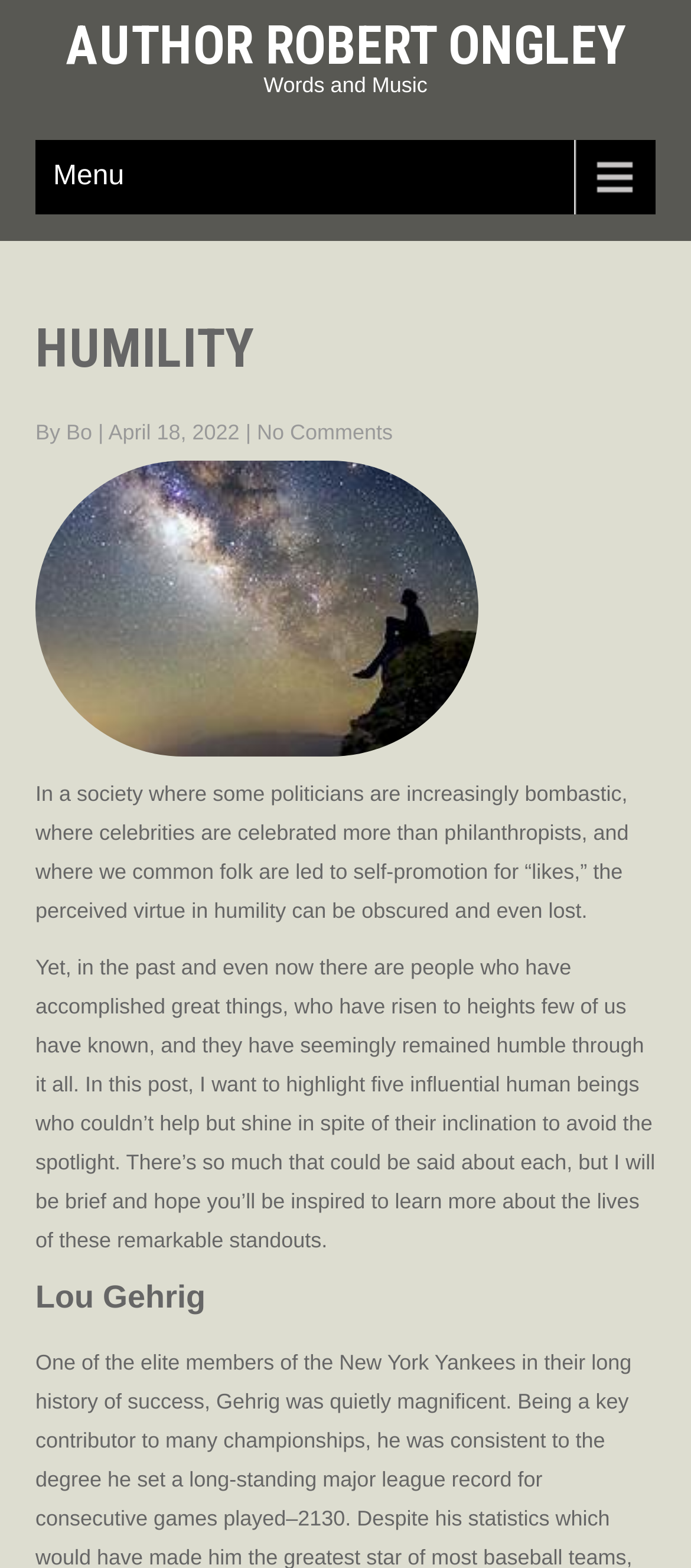From the image, can you give a detailed response to the question below:
Who is the first person mentioned in the post?

The first person mentioned in the post can be found in the heading element 'Lou Gehrig' which is located near the bottom of the webpage, indicating that Lou Gehrig is one of the influential human beings mentioned in the post.